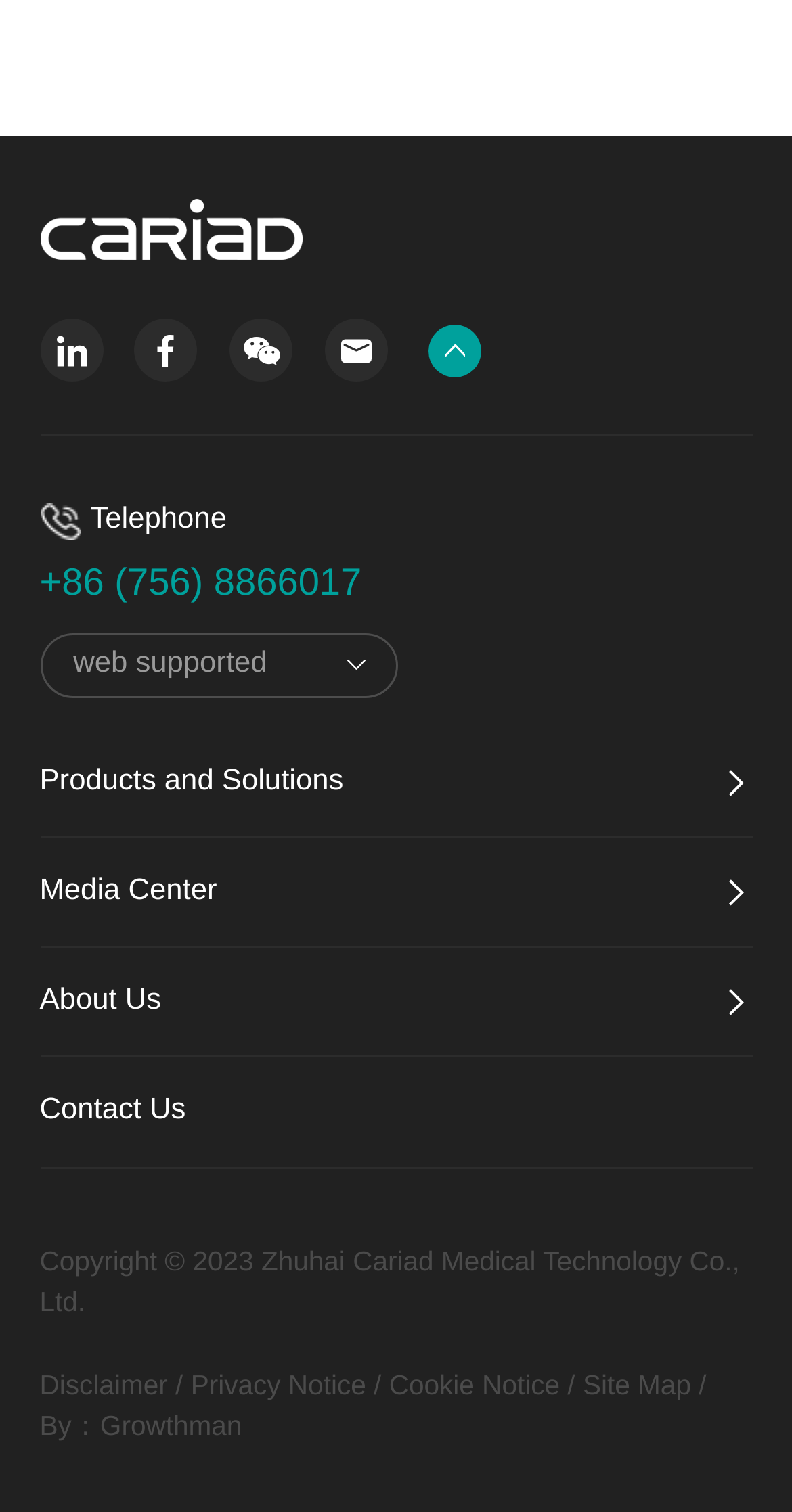What is the company name of the website?
Please provide a detailed answer to the question.

The company name can be found in the top-left corner of the webpage, where it is written as 'Cariad Medical Technology Co., Ltd.' in both text and image forms.